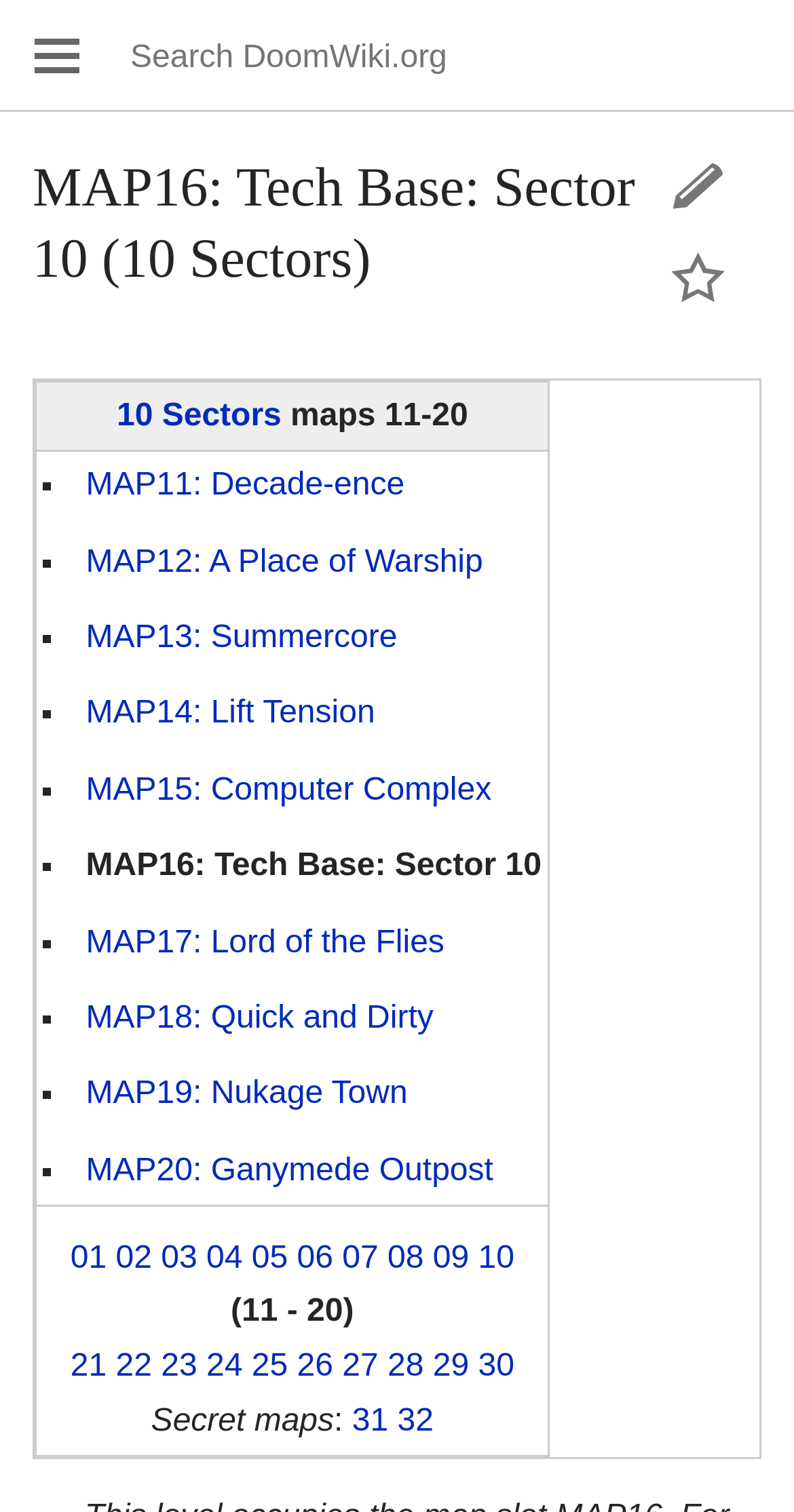Offer a meticulous description of the webpage's structure and content.

The webpage is about MAP16: Tech Base: Sector 10, a level in the video game 10 Sectors. At the top, there is a main menu link and a search box. Below the search box, there are two list items: "Edit the lead section of this page" and "Watch this page", each with a corresponding link or button.

The main content of the page is divided into a table with three rows. The first row contains a heading with the title "MAP16: Tech Base: Sector 10 (10 Sectors)". The second row has a column header "10 Sectors maps 11-20" and a grid cell containing a list of links to other maps in the 10 Sectors series, including MAP11 to MAP20. Each link is preceded by a list marker "■". The current map, MAP16, is highlighted as a static text.

The third row has another grid cell containing a list of links to other maps in the series, but this time ranging from 01 to 30, with a note "(11 - 20)" in the middle. There are also links to secret maps 31 and 32 at the end. The links are arranged in a compact format, with multiple links on each line.